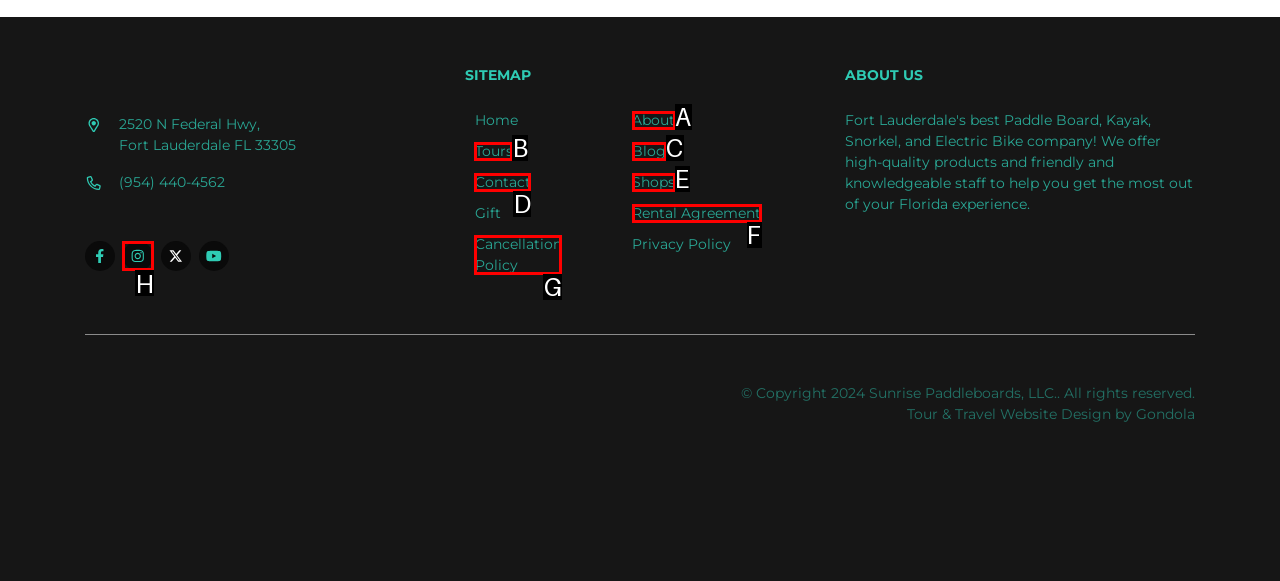Which UI element's letter should be clicked to achieve the task: view the Instagram profile
Provide the letter of the correct choice directly.

H